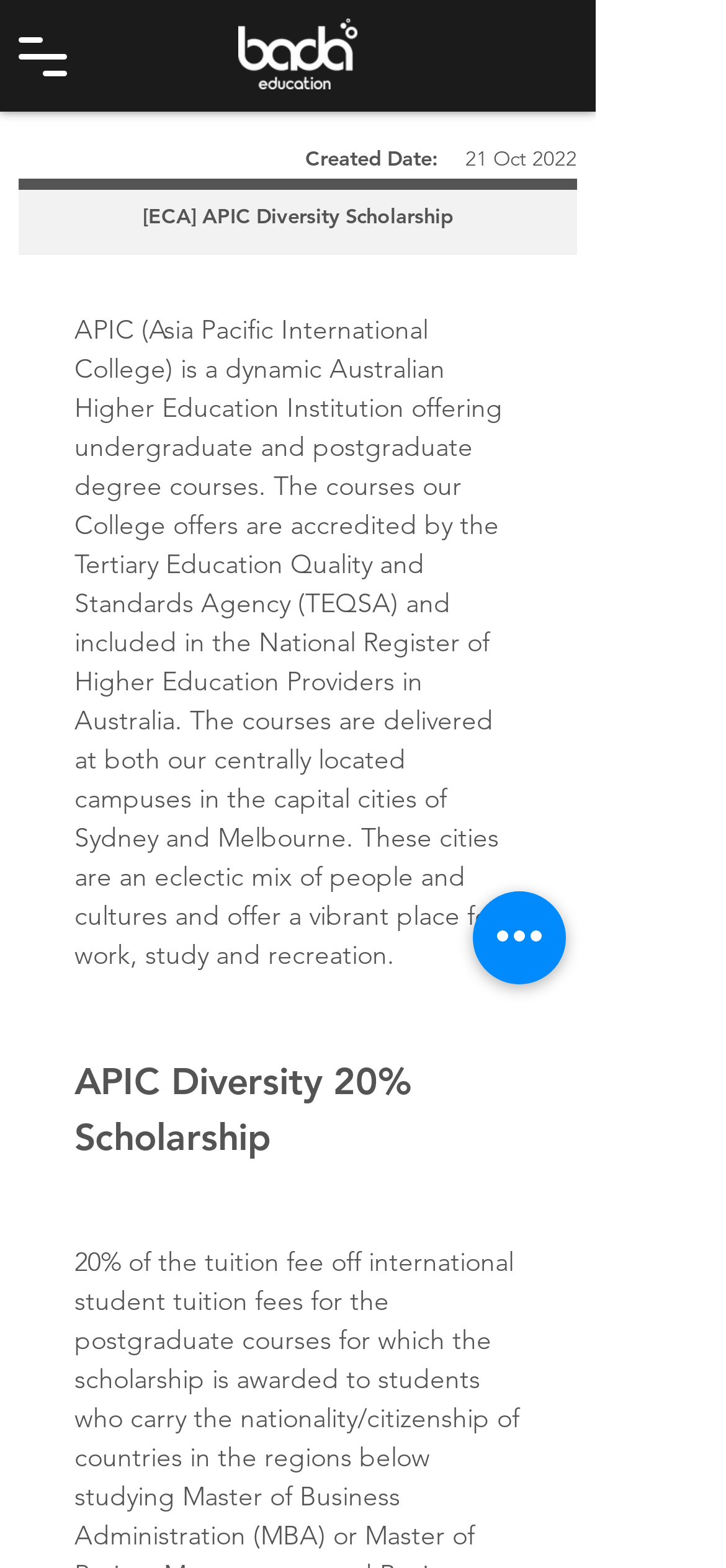Determine the bounding box coordinates for the HTML element described here: "aria-label="Quick actions"".

[0.651, 0.568, 0.779, 0.628]